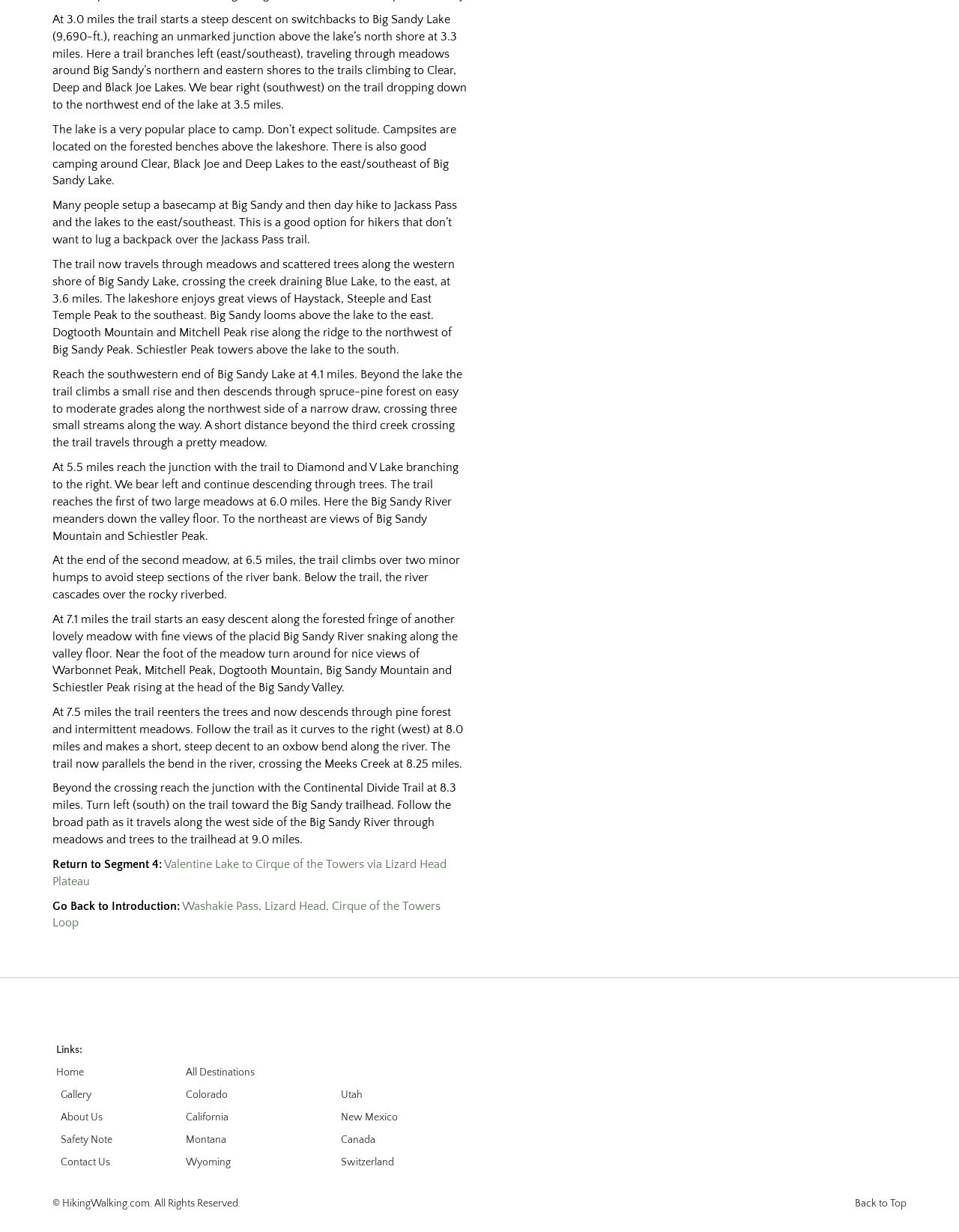Mark the bounding box of the element that matches the following description: "Back to Top".

[0.891, 0.972, 0.945, 0.982]